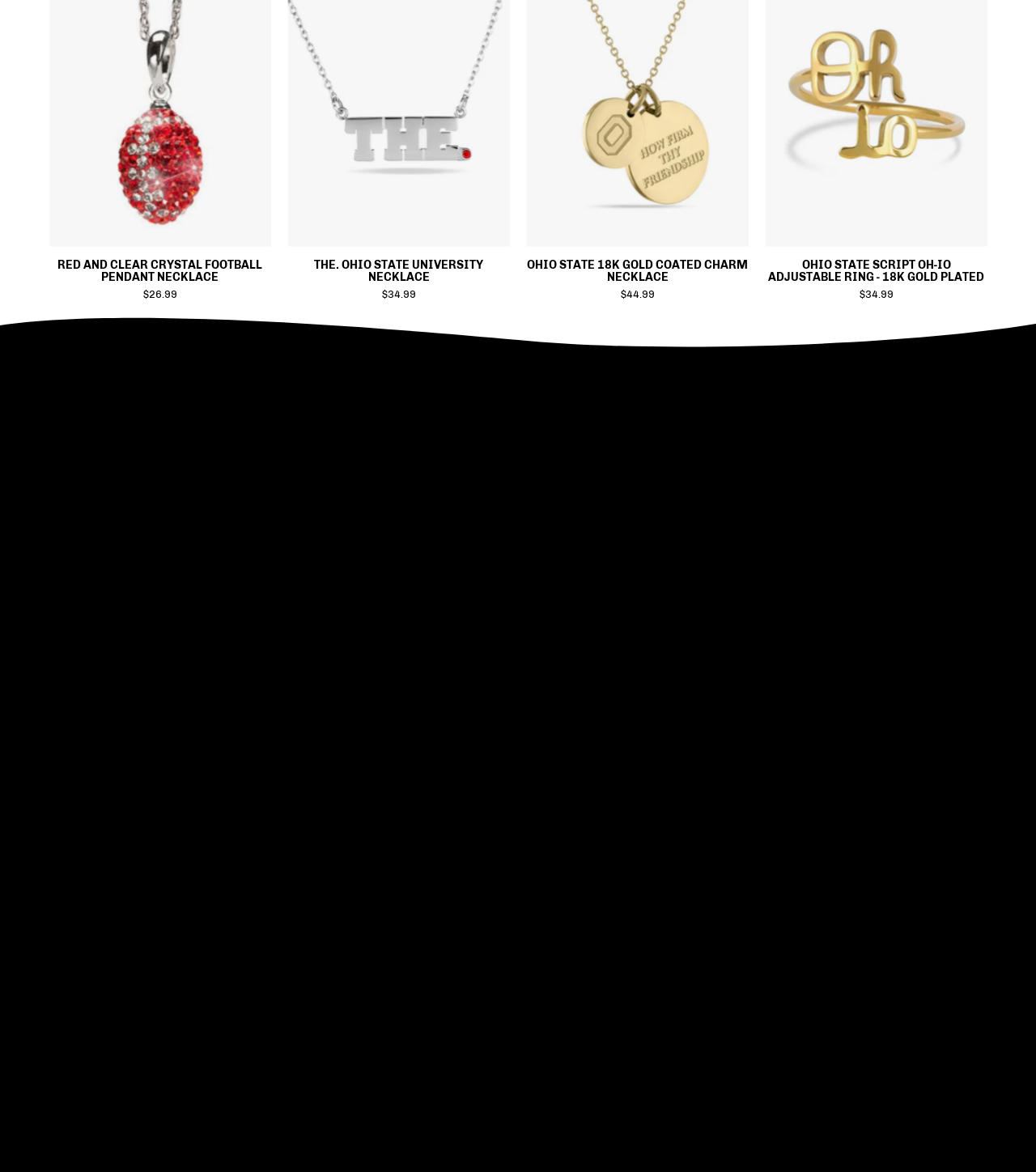Can you find the bounding box coordinates for the element to click on to achieve the instruction: "Contact us through email"?

[0.323, 0.586, 0.479, 0.599]